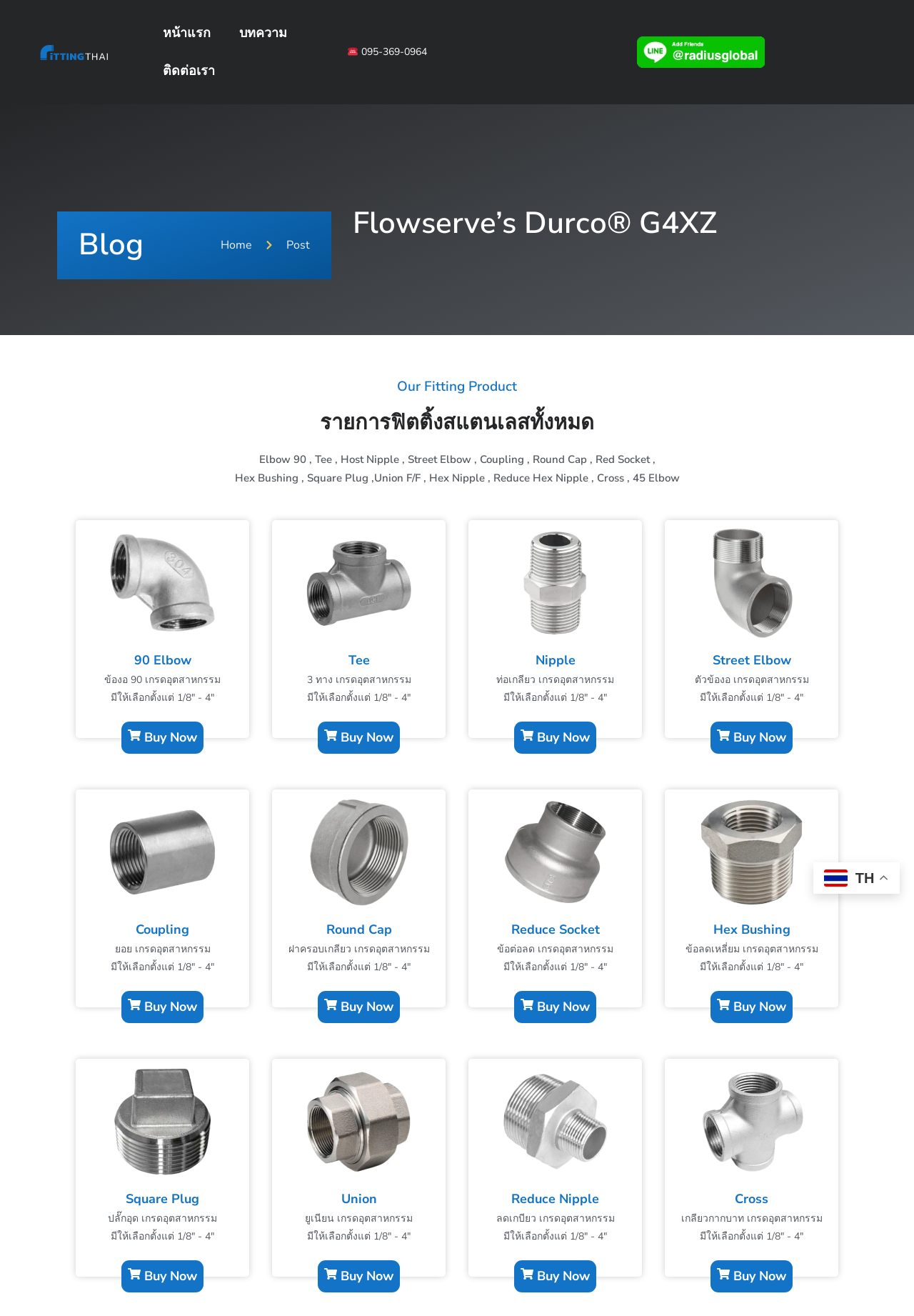What types of products are listed on the webpage?
Answer the question based on the image using a single word or a brief phrase.

Fitting products